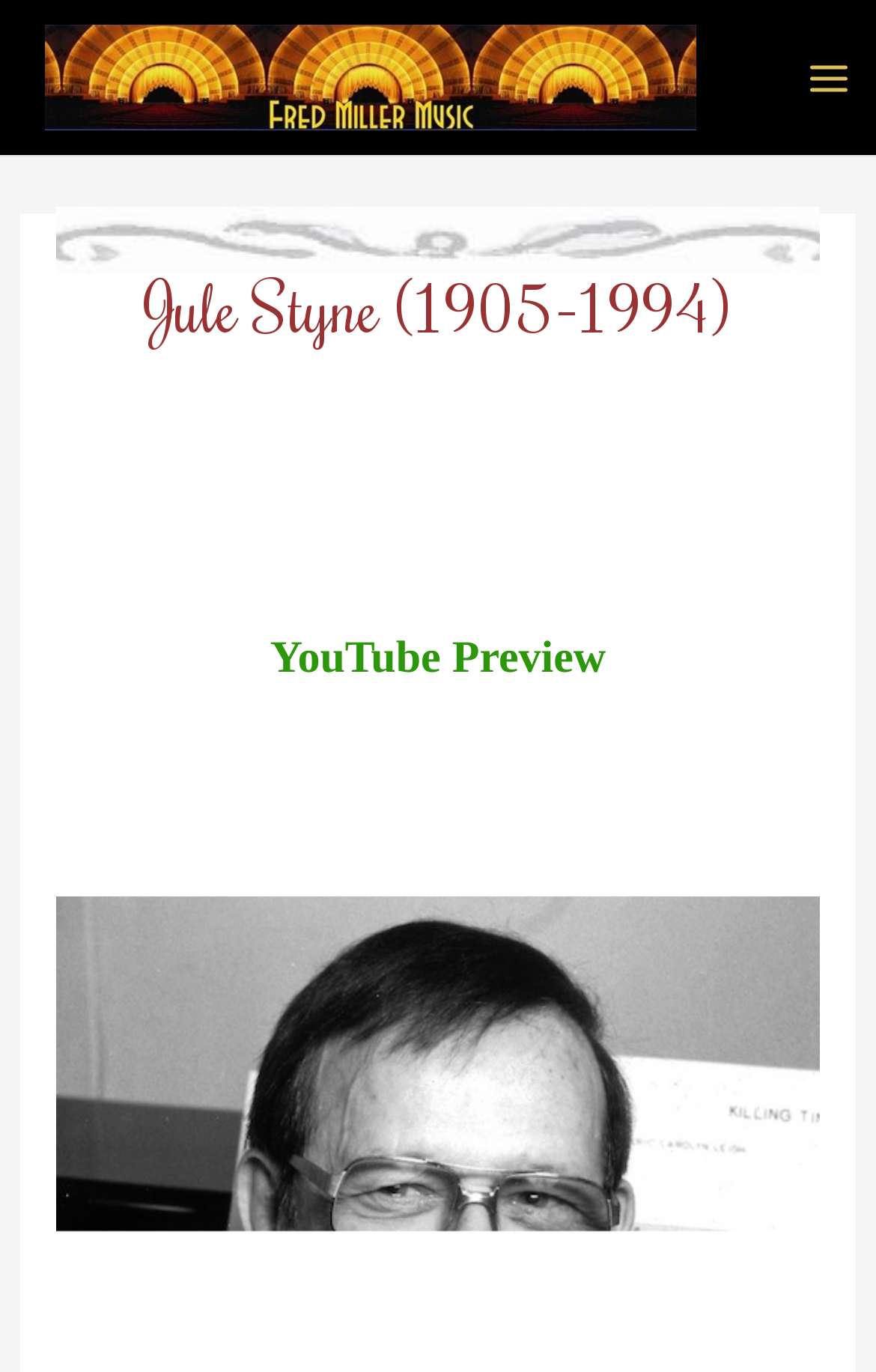Review the image closely and give a comprehensive answer to the question: What is the birth year of Jule Styne?

The heading element mentions 'Jule Styne (1905-1994)', which indicates that Jule Styne was born in 1905.